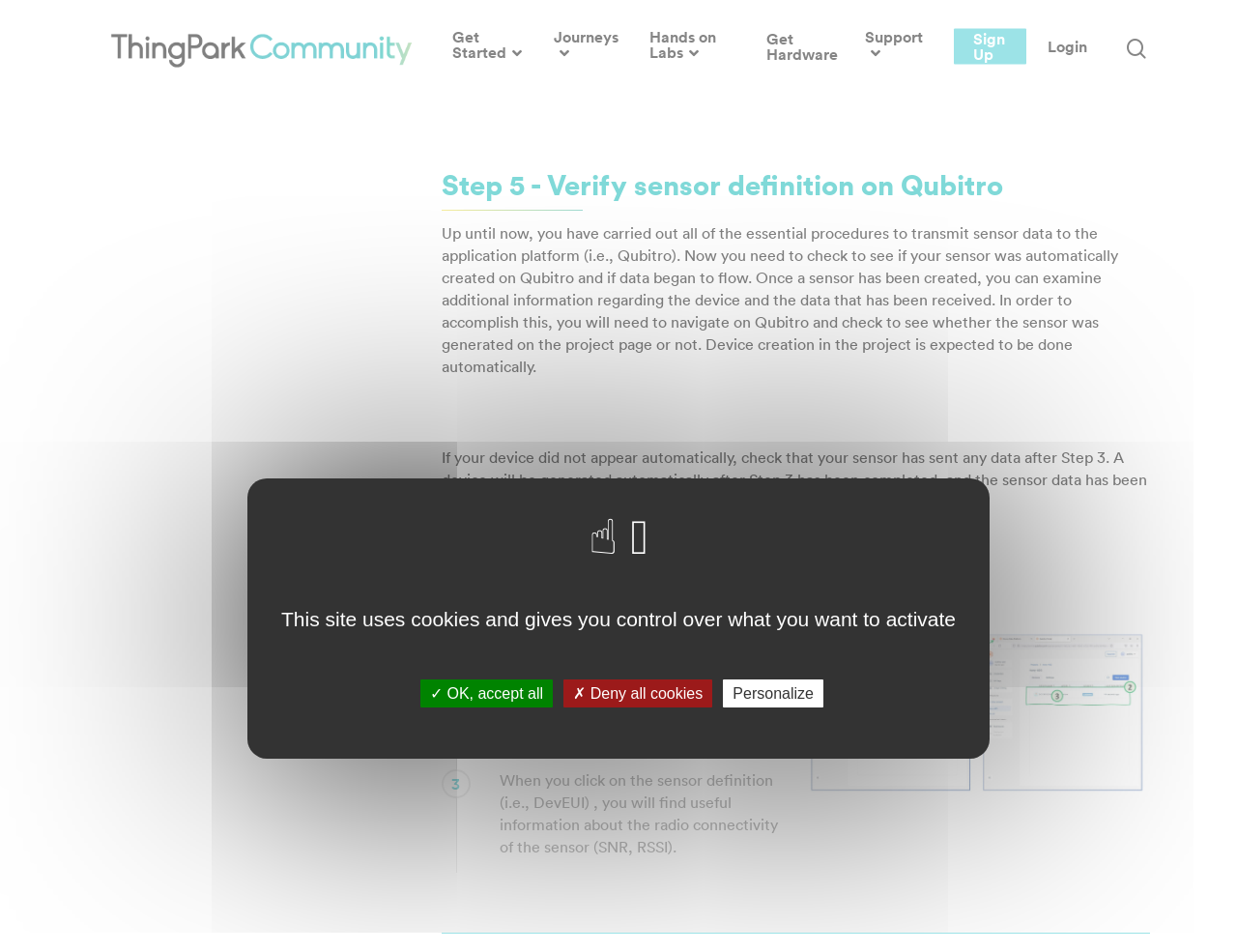Construct a thorough caption encompassing all aspects of the webpage.

This webpage is a tutorial guide, specifically Step 5, which focuses on verifying sensor definitions on Qubitro. At the top, there is a search bar with a placeholder text "Search" and a hint "Hit enter to search or ESC to close". 

On the top-right corner, there are several links, including "ThingPark Community", "Get Started", "Journeys", "Hands on Labs", "Get Hardware", "Support", "Sign Up", and "Login". 

The main content of the page is divided into sections. The first section has a heading "Step 5 - Verify sensor definition on Qubitro" and a paragraph of text that explains the purpose of this step. 

Below this, there are several paragraphs of text that provide instructions on how to verify sensor definitions on Qubitro. These paragraphs are accompanied by numbered steps, starting from "1". The text explains how to navigate to the project page on Qubitro, refresh the screen, and check if the device is created automatically. 

Further down, there is a section that discusses what to do if the device did not appear automatically, and another section that explains what information can be found when clicking on the sensor definition. 

At the bottom of the page, there is a notification about the site using cookies, with three buttons to control cookie settings: "✓ OK, accept all", "✗ Deny all cookies", and "Personalize".